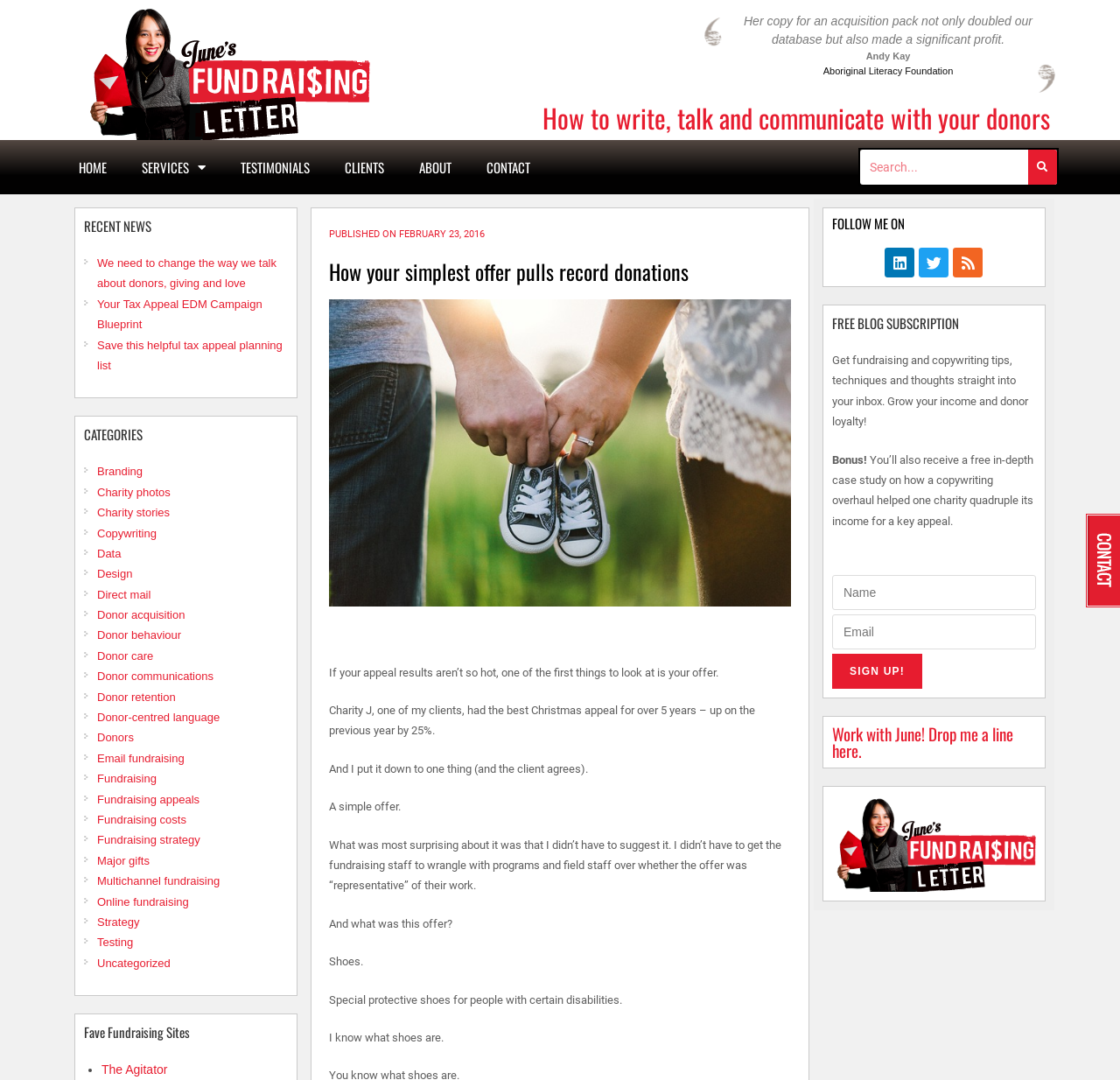Bounding box coordinates must be specified in the format (top-left x, top-left y, bottom-right x, bottom-right y). All values should be floating point numbers between 0 and 1. What are the bounding box coordinates of the UI element described as: Testimonials

[0.199, 0.13, 0.292, 0.18]